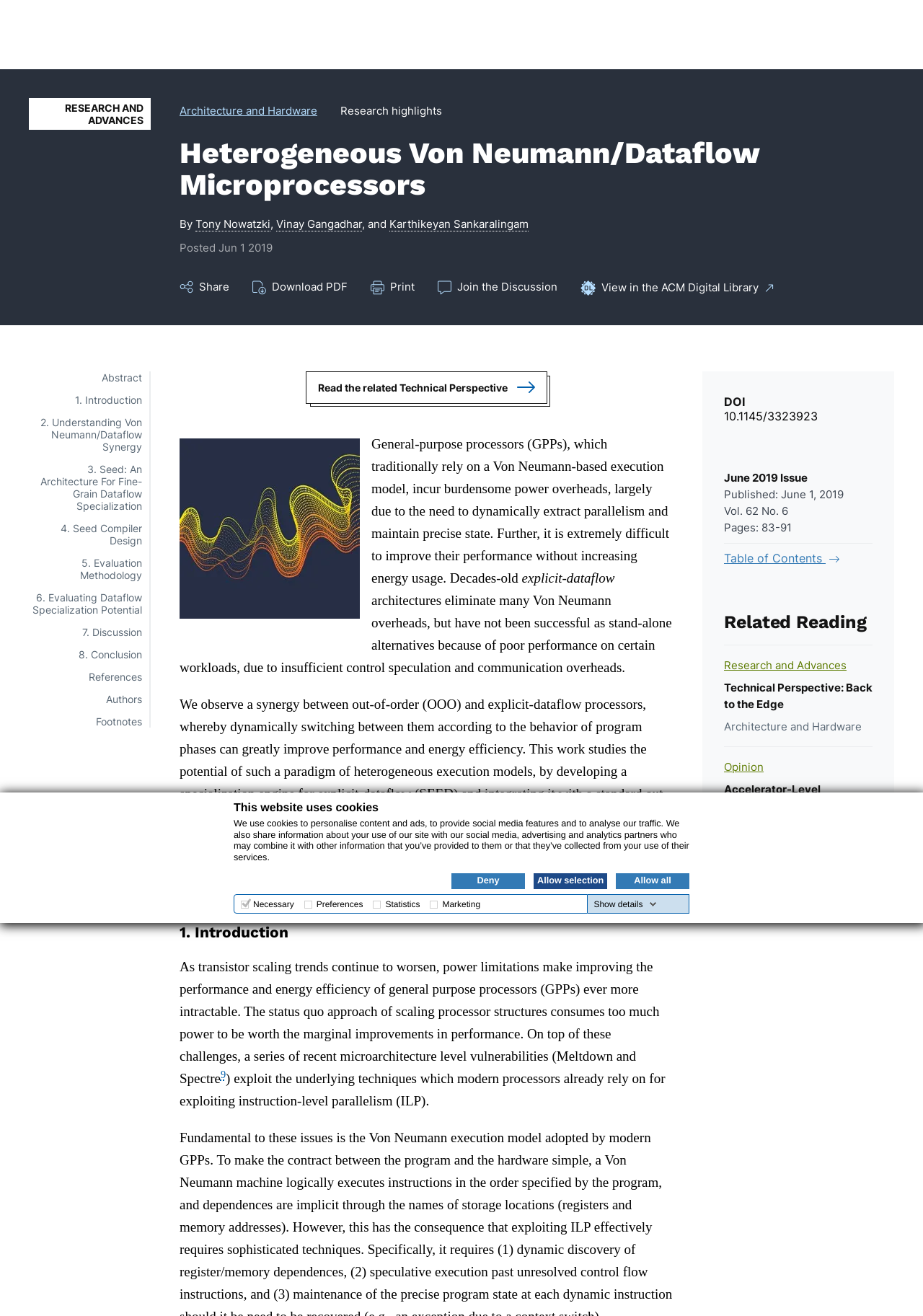Determine the bounding box coordinates for the area that should be clicked to carry out the following instruction: "Click the 'Explore Topics' button".

[0.431, 0.021, 0.538, 0.031]